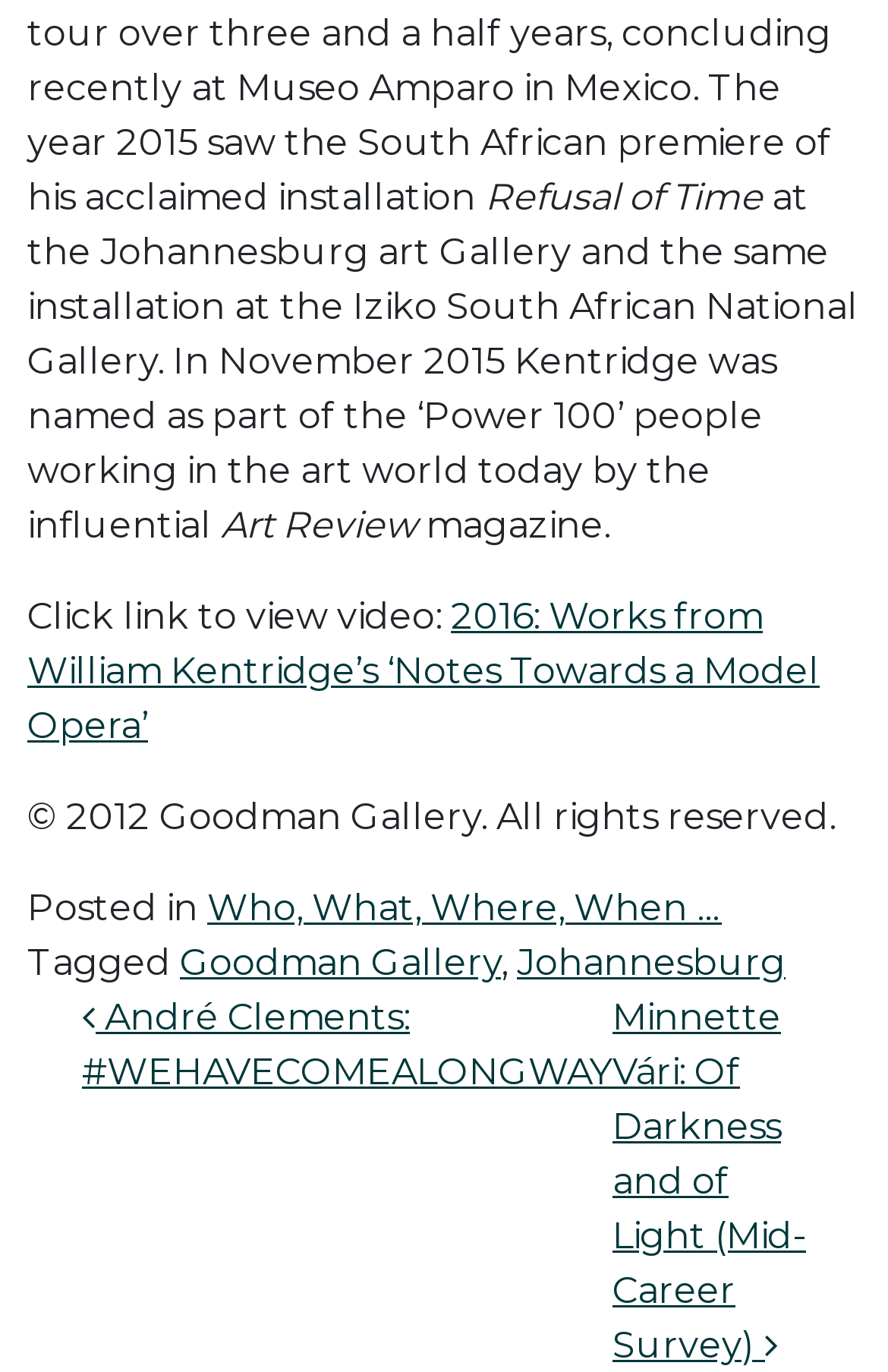Respond with a single word or phrase:
What is the name of the magazine mentioned?

Art Review